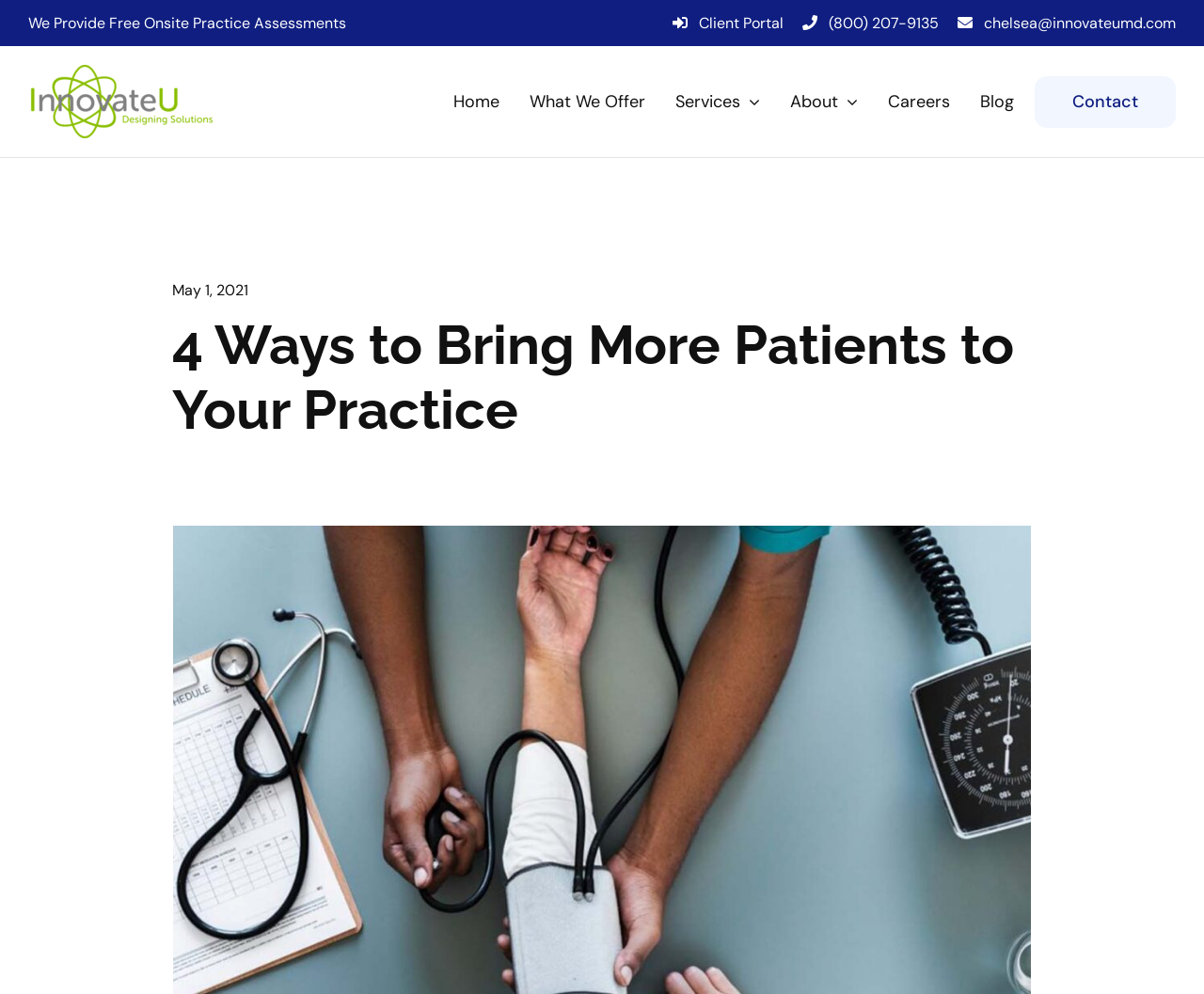Please give a short response to the question using one word or a phrase:
How many main menu items are there?

7